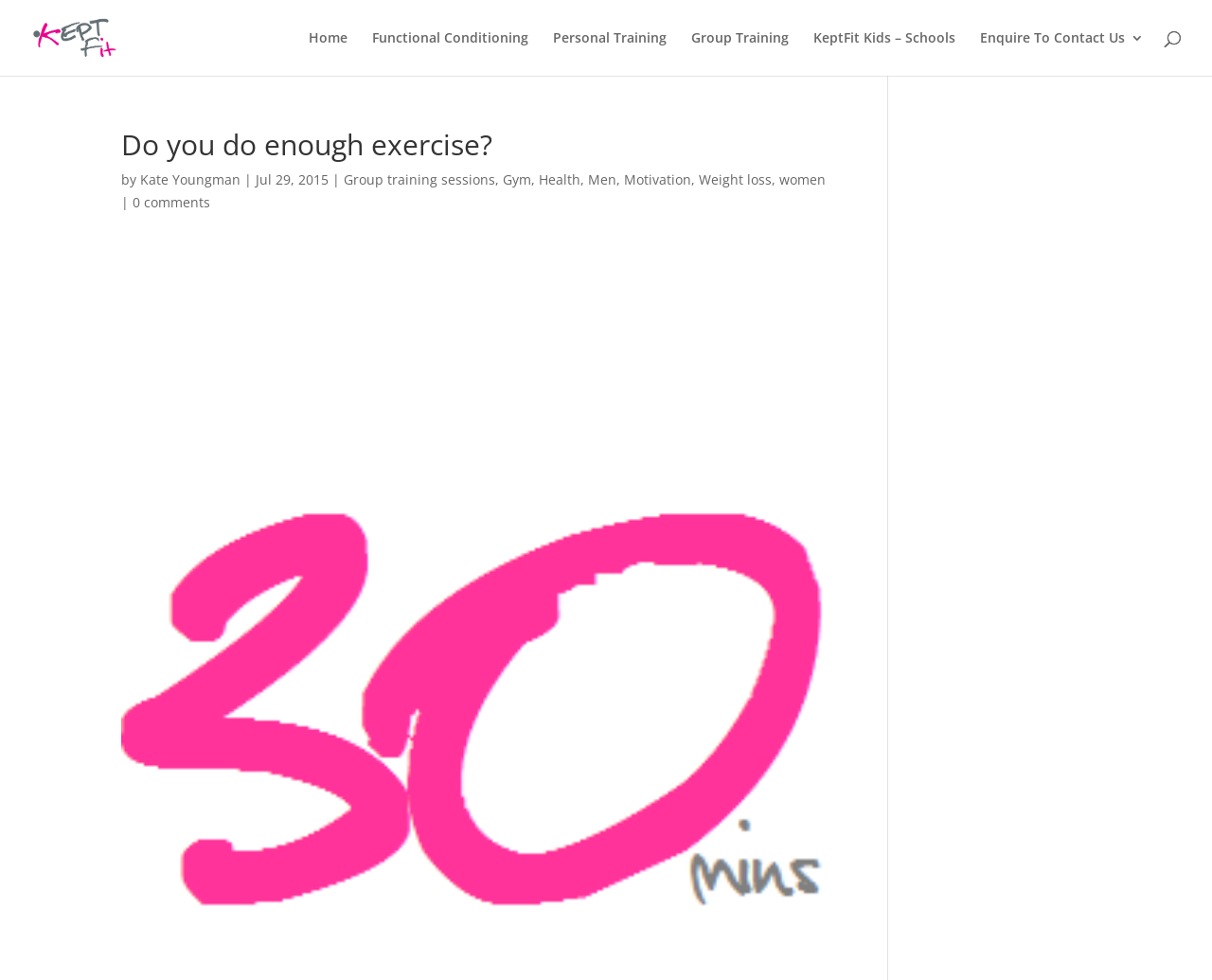Offer an in-depth caption of the entire webpage.

The webpage appears to be a blog post or article from KeptFit, a fitness-related website. At the top left, there is a logo image of KeptFit, accompanied by a link to the website's homepage. To the right of the logo, there are several navigation links, including "Home", "Functional Conditioning", "Personal Training", "Group Training", "KeptFit Kids – Schools", and "Enquire To Contact Us 3".

Below the navigation links, there is a heading that reads "Do you do enough exercise?", which is the title of the article. The author of the article is Kate Youngman, and the post was published on July 29, 2015. The article's content is not explicitly described, but there are several links to related topics, including "Group training sessions", "Gym", "Health", "Men", "Motivation", "Weight loss", and "women", which suggests that the article may be discussing the importance of exercise and fitness.

At the bottom of the article, there is a link to "0 comments", indicating that there are no comments on the post. Overall, the webpage has a simple and organized layout, with clear headings and concise text.